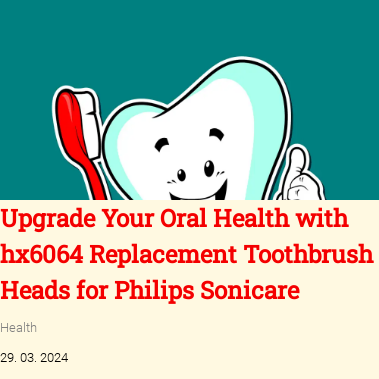Answer the following in one word or a short phrase: 
What is the purpose of the article?

Promoting optimal dental care